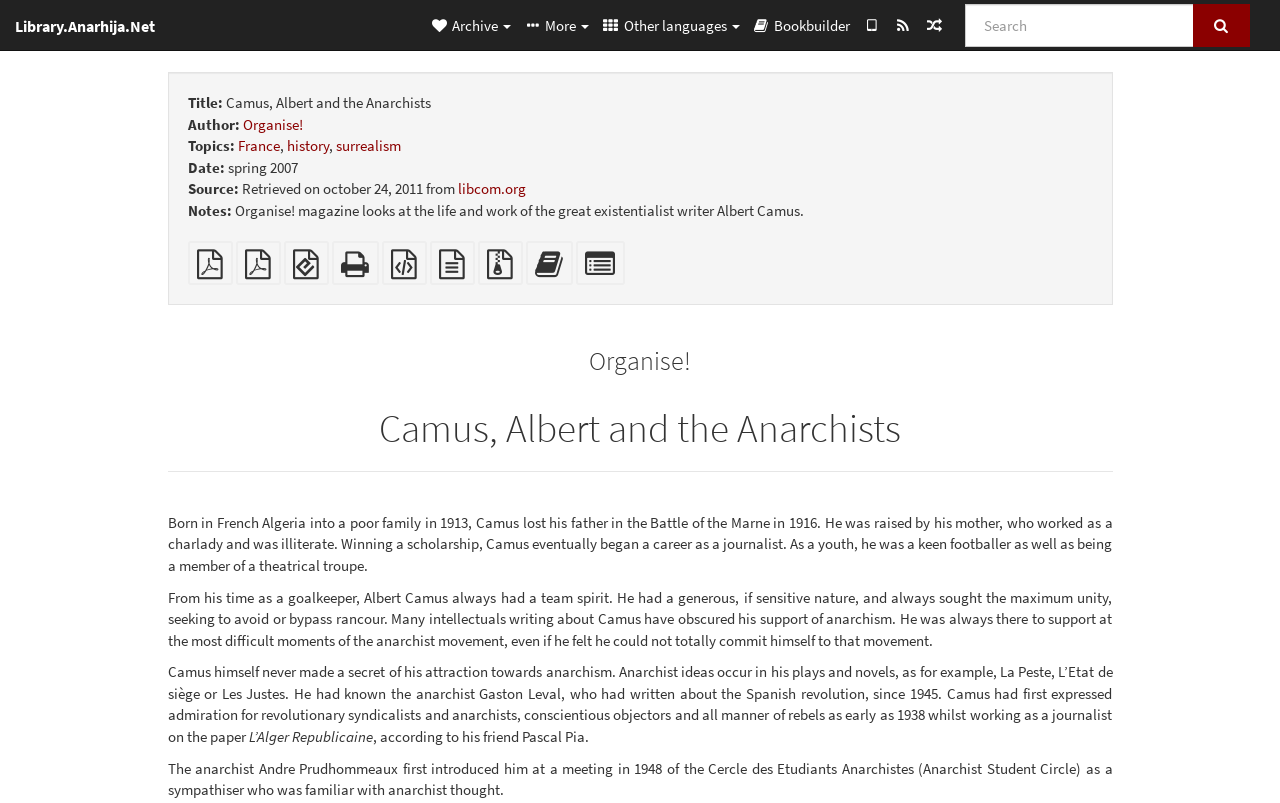Could you determine the bounding box coordinates of the clickable element to complete the instruction: "View the 101 / XS Mini bag with bubbles in gold product"? Provide the coordinates as four float numbers between 0 and 1, i.e., [left, top, right, bottom].

None